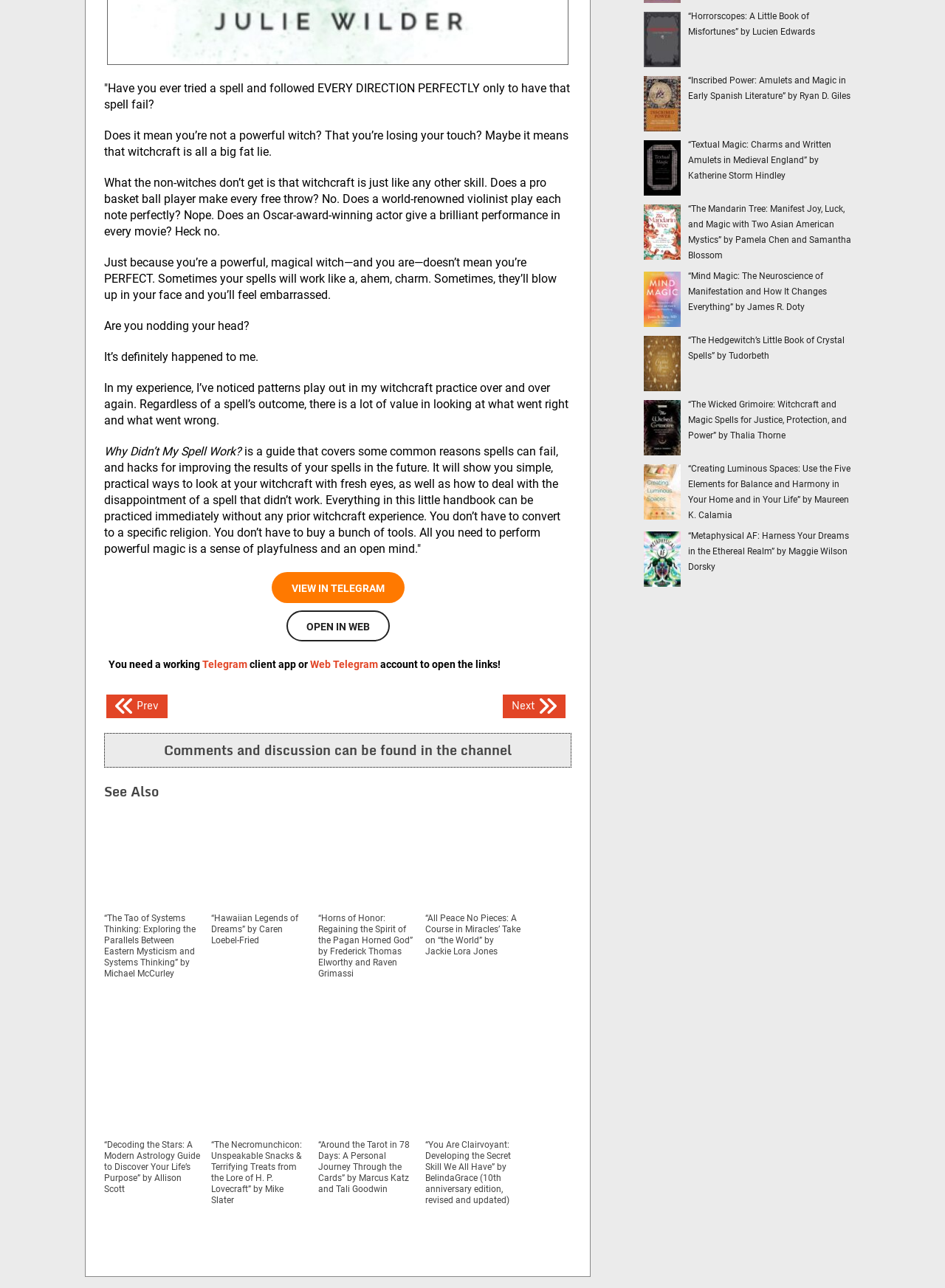Using the provided element description "Next", determine the bounding box coordinates of the UI element.

[0.532, 0.539, 0.598, 0.558]